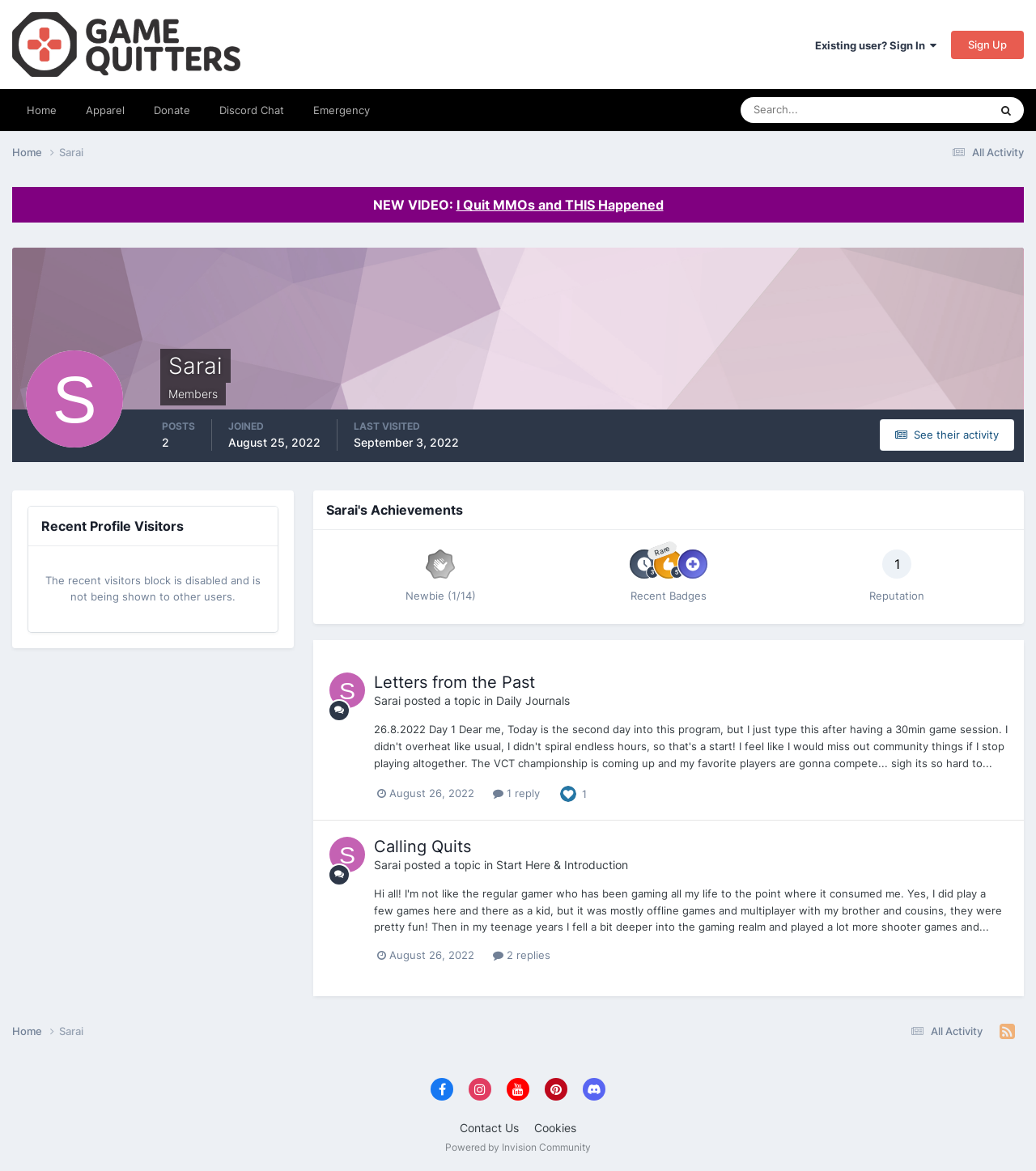Please identify the bounding box coordinates of the element on the webpage that should be clicked to follow this instruction: "View Sarai's profile". The bounding box coordinates should be given as four float numbers between 0 and 1, formatted as [left, top, right, bottom].

[0.057, 0.124, 0.08, 0.135]